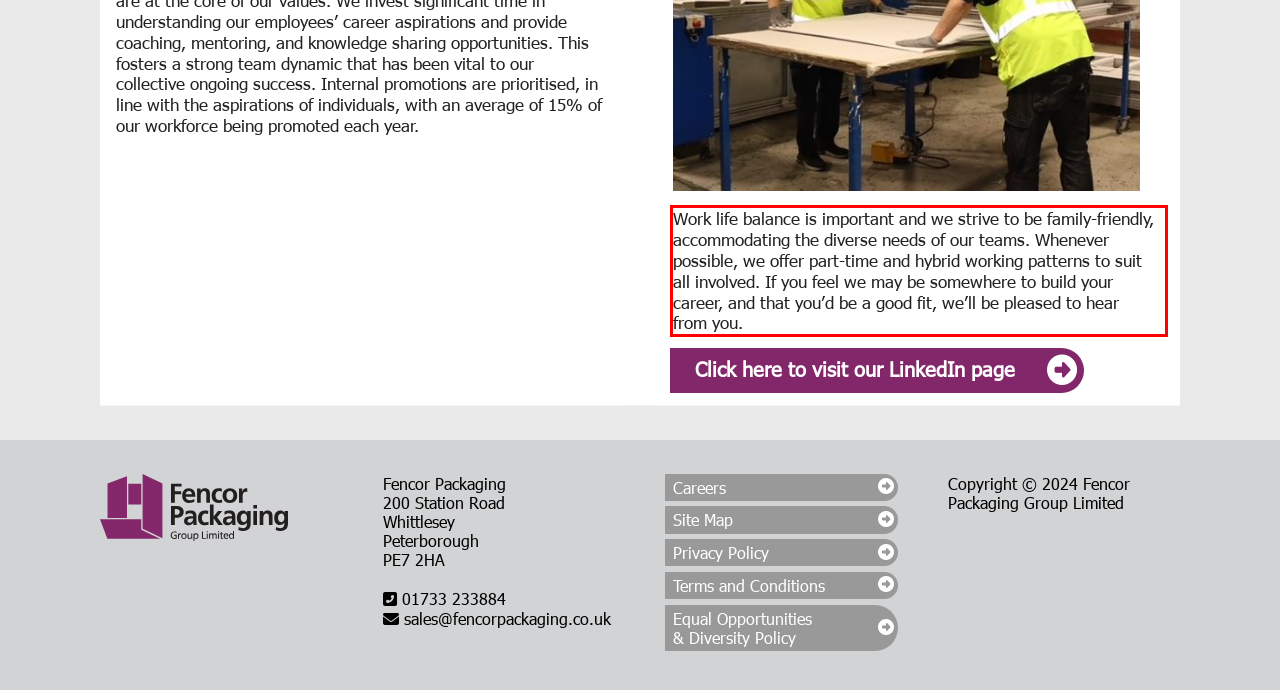Please identify the text within the red rectangular bounding box in the provided webpage screenshot.

Work life balance is important and we strive to be family-friendly, accommodating the diverse needs of our teams. Whenever possible, we offer part-time and hybrid working patterns to suit all involved. If you feel we may be somewhere to build your career, and that you’d be a good fit, we’ll be pleased to hear from you.